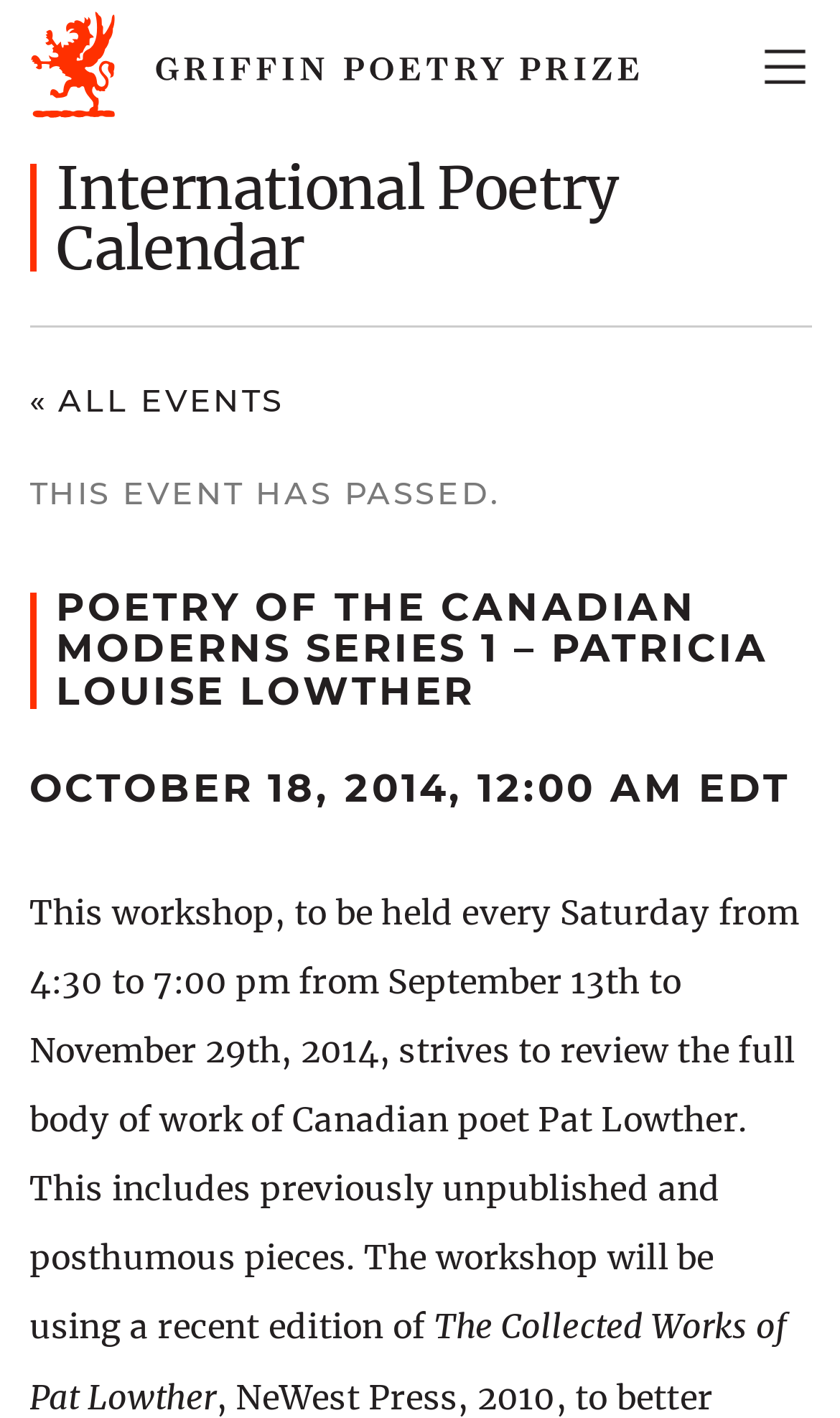What is the time of the poetry workshop?
Look at the image and answer the question using a single word or phrase.

4:30 to 7:00 pm